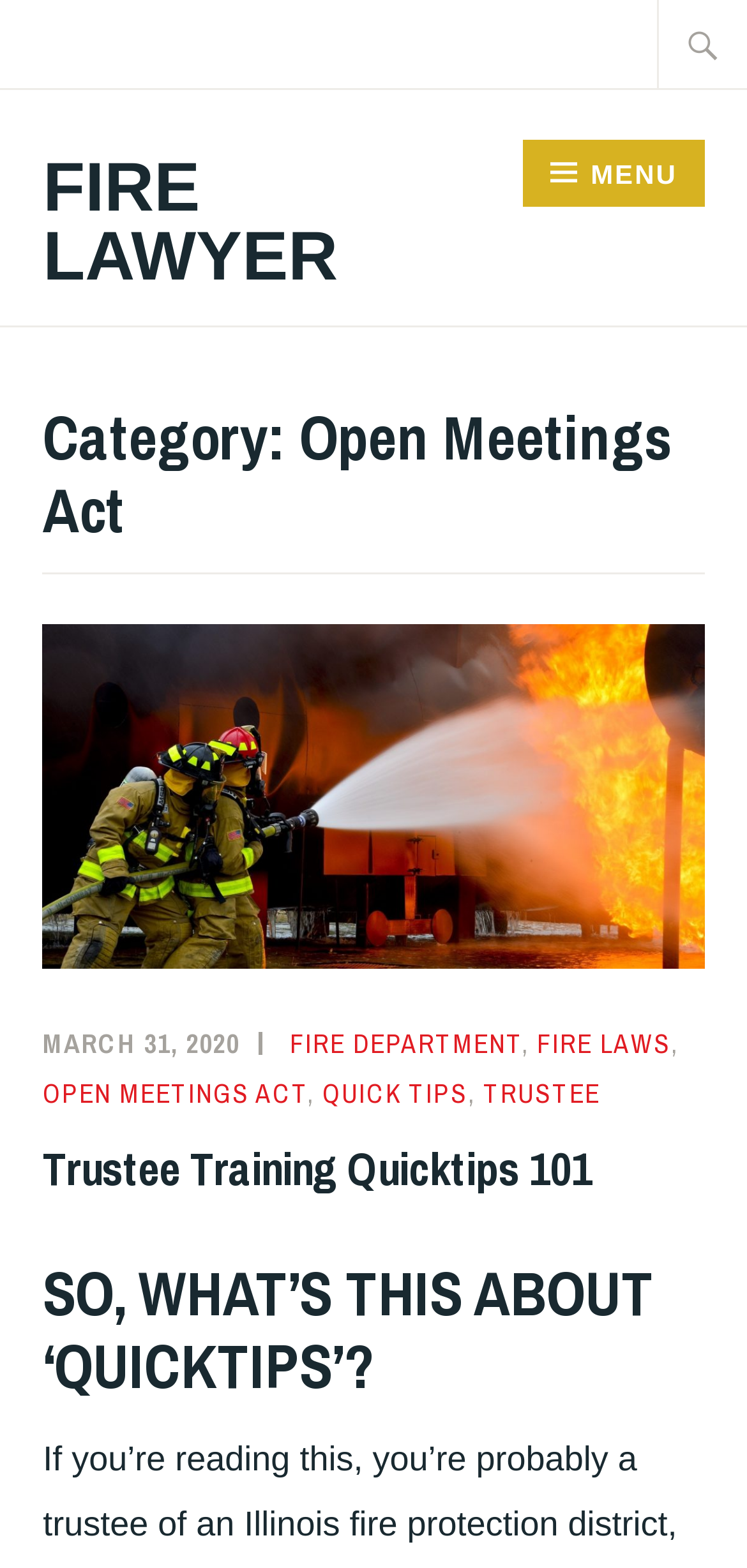Generate a comprehensive description of the contents of the webpage.

The webpage is about Open Meetings Act Archives, specifically related to Fire Lawyer. At the top right corner, there is a search bar with a searchbox that says "Search for:". Below the search bar, there is a link to "FIRE LAWYER" on the top left side. Next to it, there is a button with a menu icon.

The main content of the webpage is categorized under "Open Meetings Act" and is divided into several sections. The first section has a list of links, including "MARCH 31, 2020", "FIRE DEPARTMENT", "FIRE LAWS", "OPEN MEETINGS ACT", "QUICK TIPS", and "TRUSTEE". These links are separated by commas.

Below the list of links, there are two headings. The first heading is "Trustee Training Quicktips 101", which is a link to a specific article or page. The second heading is "SO, WHAT’S THIS ABOUT ‘QUICKTIPS’?", which appears to be a question or a title of an article.